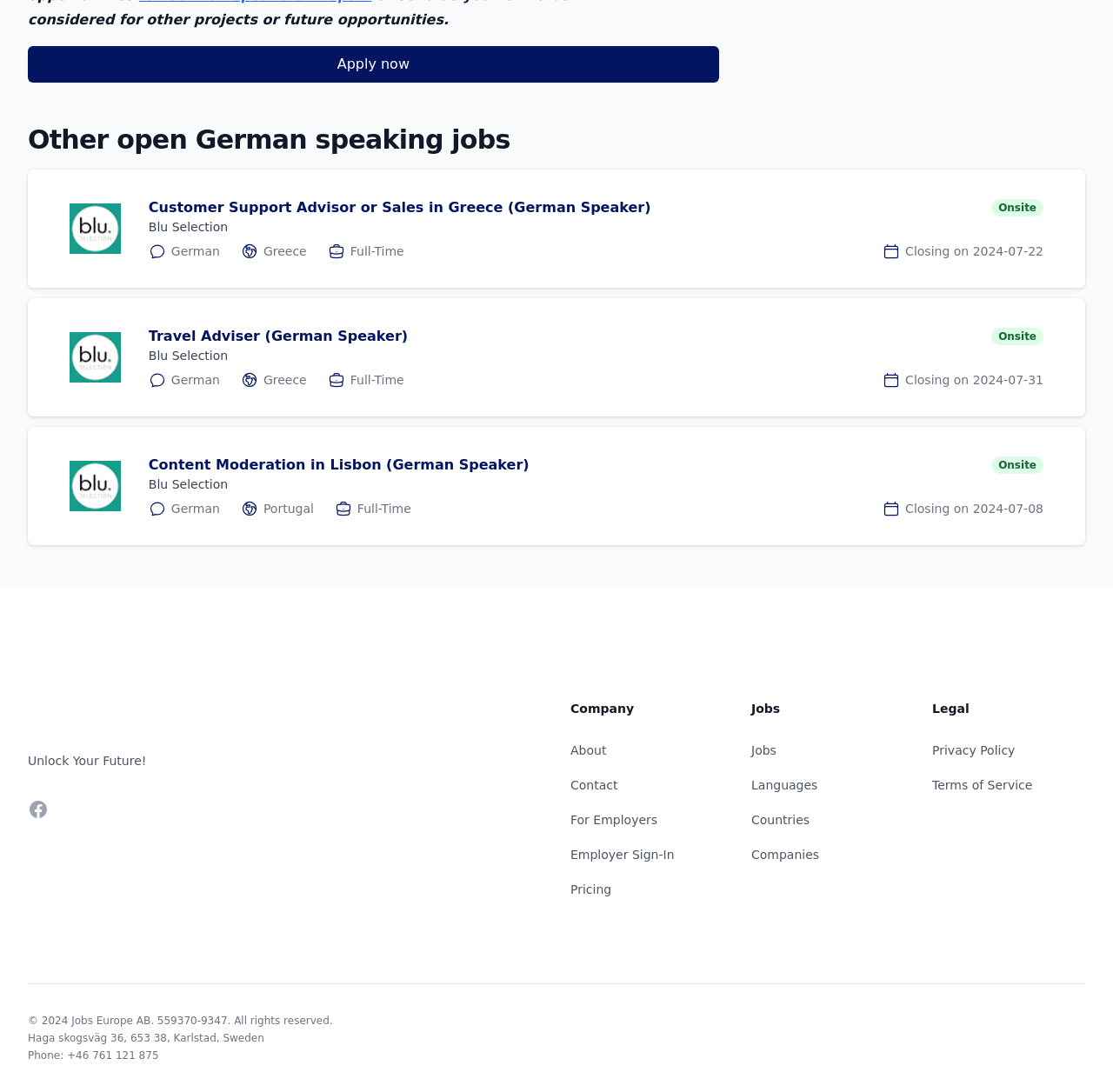Please provide a brief answer to the question using only one word or phrase: 
What is the phone number of Jobs Europe AB?

+46 761 121 875